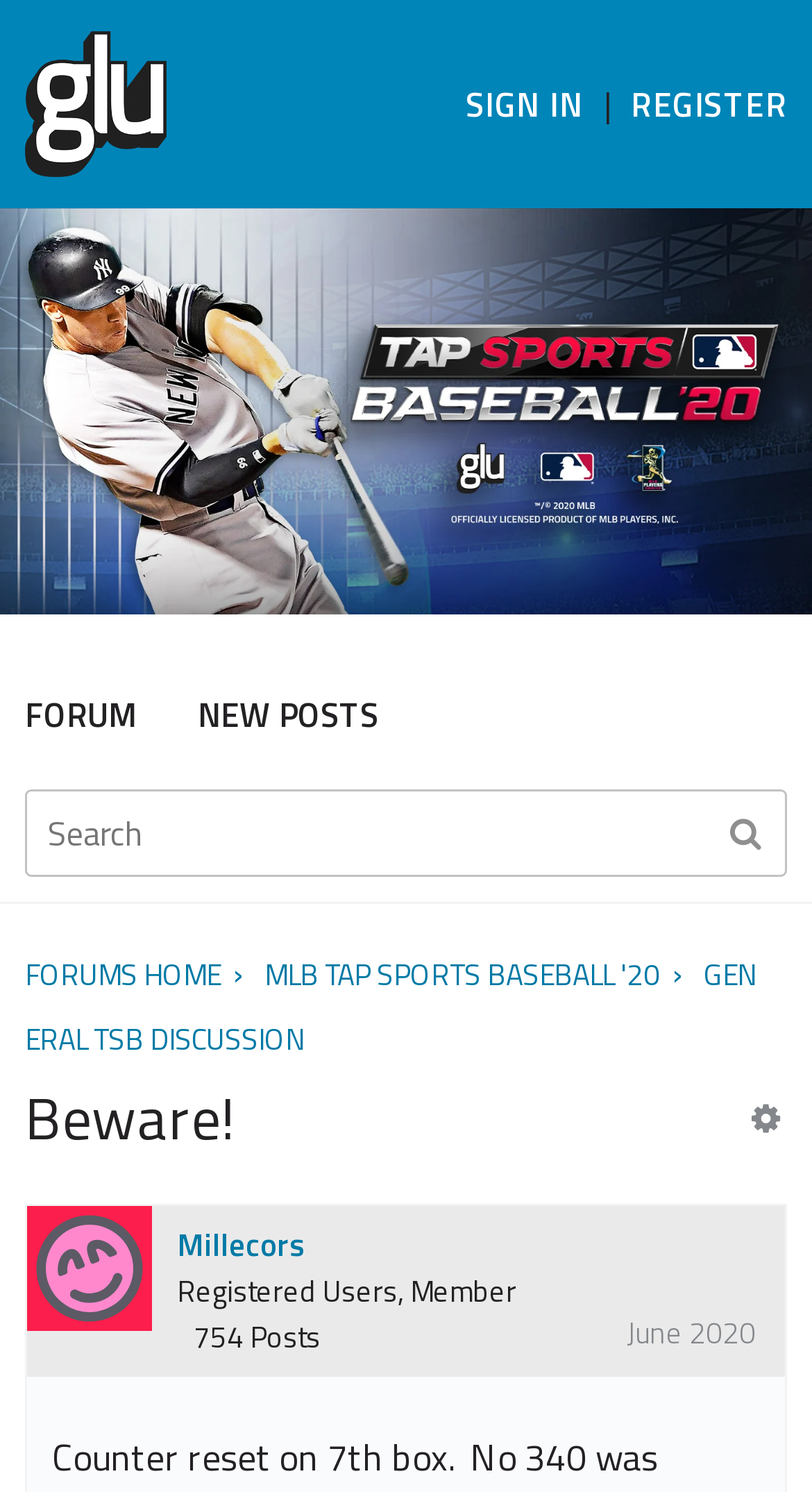Please identify the bounding box coordinates of the region to click in order to complete the task: "View the user profile". The coordinates must be four float numbers between 0 and 1, specified as [left, top, right, bottom].

[0.033, 0.808, 0.187, 0.917]